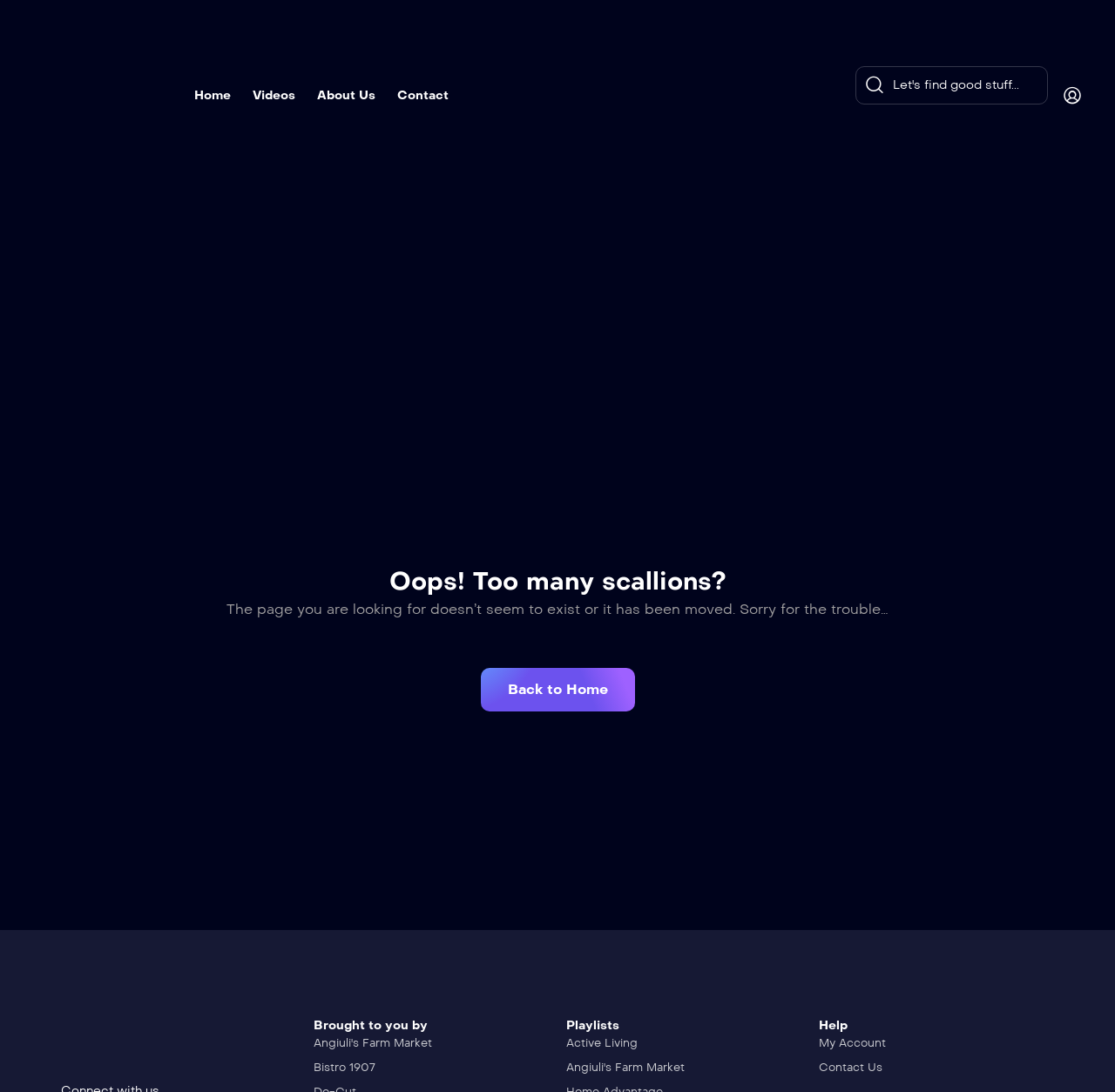What is the name of the farm market mentioned at the bottom of the page?
Relying on the image, give a concise answer in one word or a brief phrase.

Angiuli's Farm Market